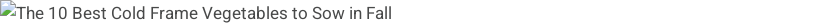What benefit do cold frames provide in terms of solar absorption?
From the screenshot, provide a brief answer in one word or phrase.

improved absorption